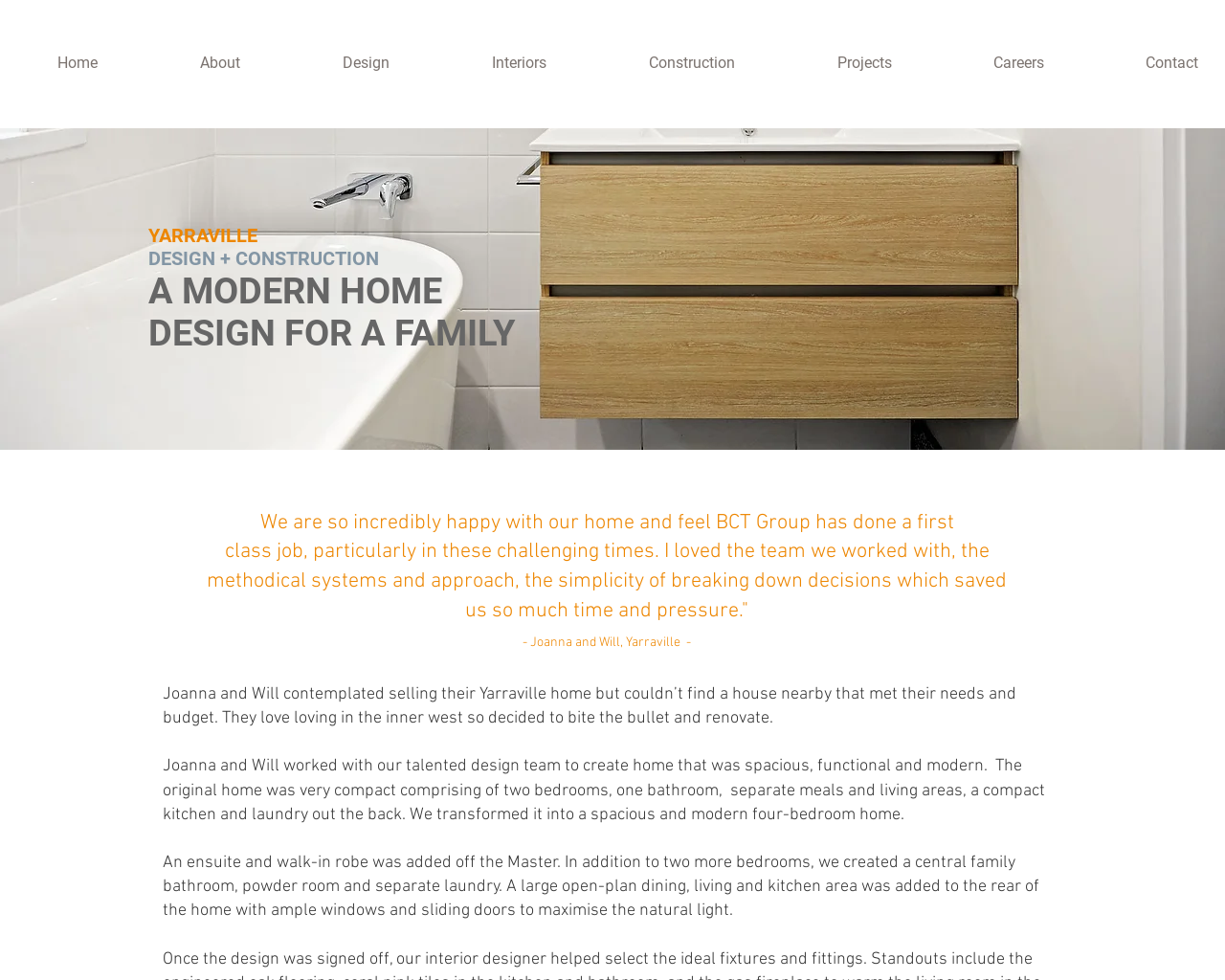Pinpoint the bounding box coordinates of the element you need to click to execute the following instruction: "View the 'Yarraville modern home designer' image". The bounding box should be represented by four float numbers between 0 and 1, in the format [left, top, right, bottom].

[0.0, 0.131, 1.0, 0.459]